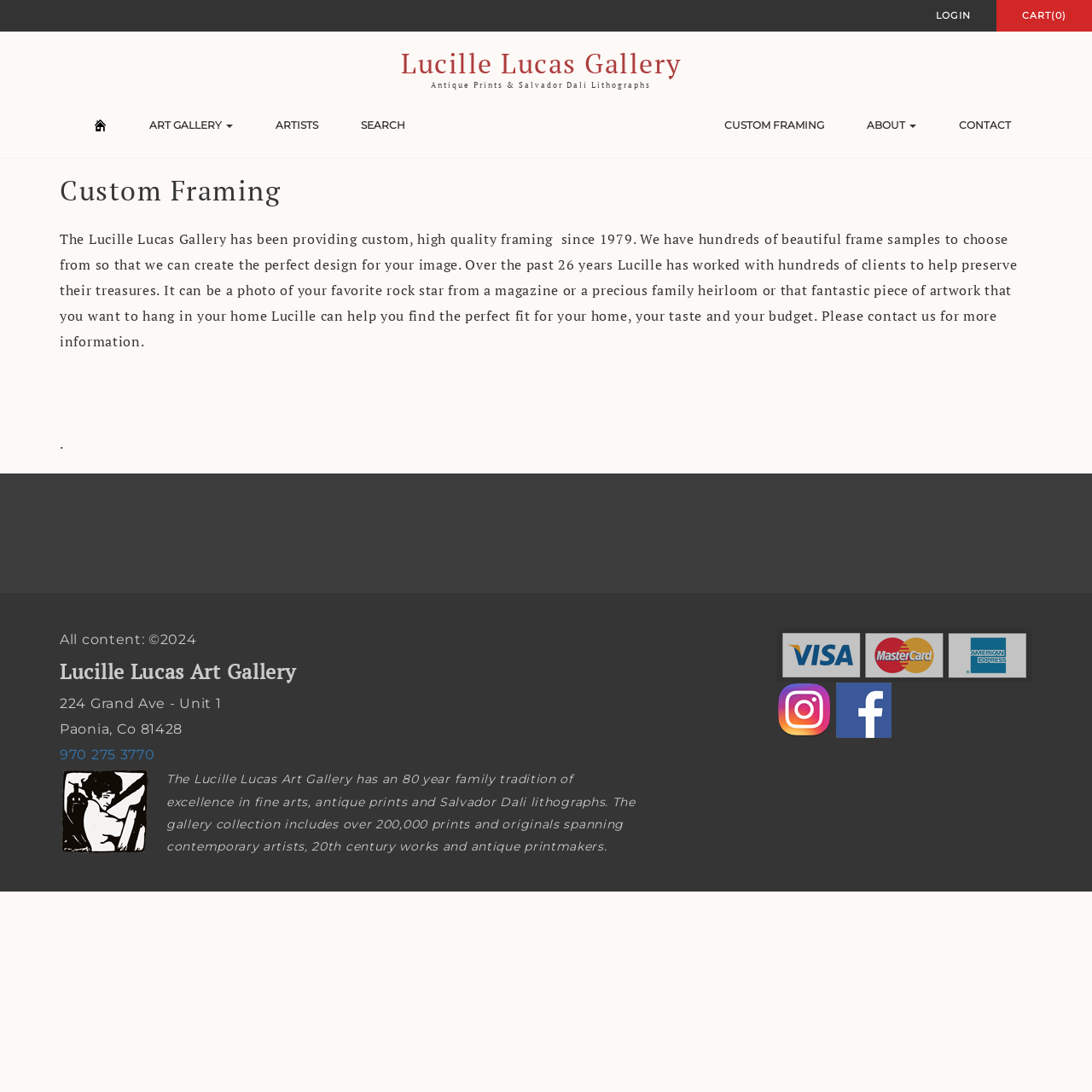Construct a thorough caption encompassing all aspects of the webpage.

The webpage is about the Lucille Lucas Gallery, a custom framing shop that has been in business since 1979. At the top right corner, there are links to "LOGIN" and "CART(0)". Below them, there is a table with the gallery's name "Lucille Lucas Gallery" in a heading, and a link to the gallery's homepage. 

On the left side, there is a navigation menu with links to "HOME", "ART GALLERY", "ARTISTS", "SEARCH", "CUSTOM FRAMING", "ABOUT", and "CONTACT". 

The main content of the page is an article that describes the gallery's custom framing services. It explains that the gallery has been providing high-quality framing since 1979 and has hundreds of frame samples to choose from. The article also mentions the gallery's owner, Lucille, who has worked with hundreds of clients to preserve their treasures.

Below the article, there is a section with the gallery's contact information, including its address, phone number, and a link to its Instagram and Facebook pages. There is also an image of the gallery's logo, which depicts a printmaker at work. 

At the bottom of the page, there is a section with a copyright notice and a brief description of the gallery's collection, which includes over 200,000 prints and originals spanning contemporary artists, 20th-century works, and antique printmakers. There is also an image of Visa, Mastercard, and American Express logos, indicating the payment methods accepted by the gallery.